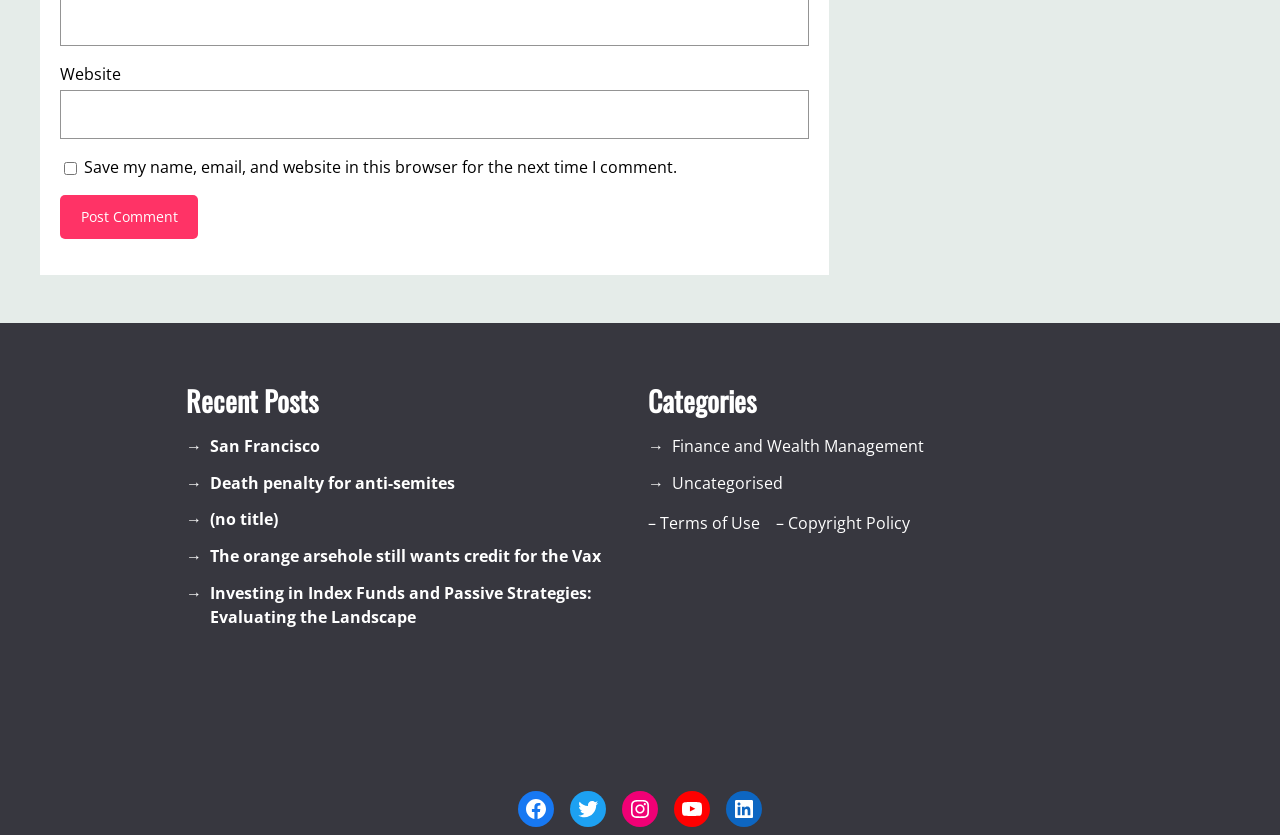Identify the bounding box coordinates of the clickable region necessary to fulfill the following instruction: "Enter website". The bounding box coordinates should be four float numbers between 0 and 1, i.e., [left, top, right, bottom].

[0.047, 0.107, 0.632, 0.167]